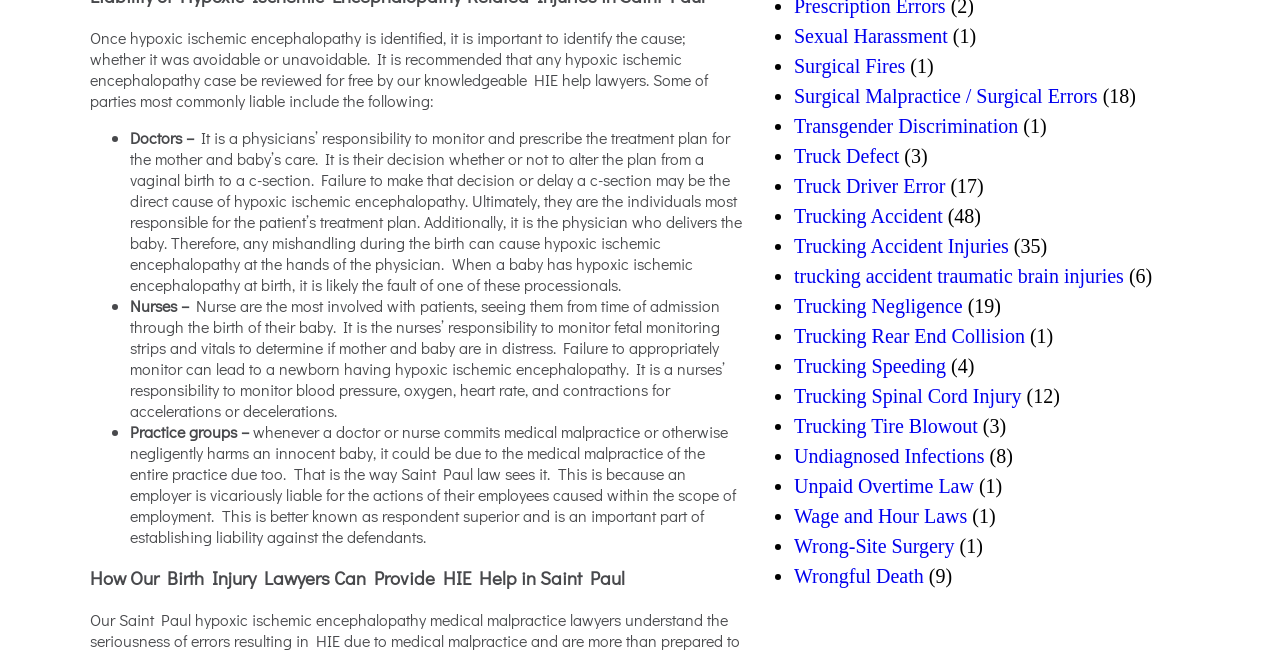What is the role of physicians in hypoxic ischemic encephalopathy cases?
Examine the webpage screenshot and provide an in-depth answer to the question.

According to the webpage, physicians are responsible for making decisions regarding the treatment plan for the mother and baby's care, including whether to alter the plan from a vaginal birth to a c-section. They are also responsible for delivering the baby, and any mishandling during the birth can cause hypoxic ischemic encephalopathy.